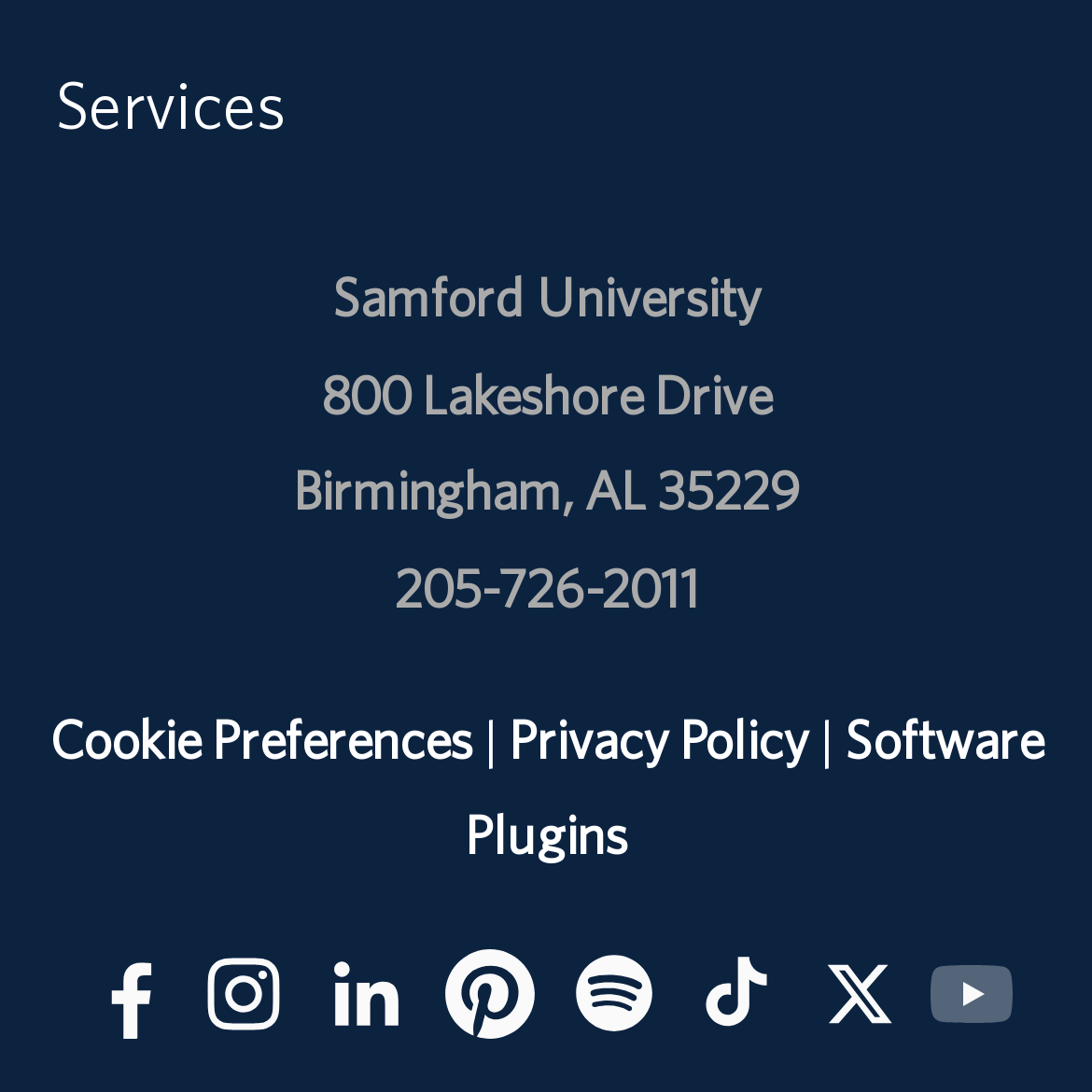Please reply to the following question using a single word or phrase: 
What is the purpose of the 'Cookie Preferences' link?

To set cookie preferences